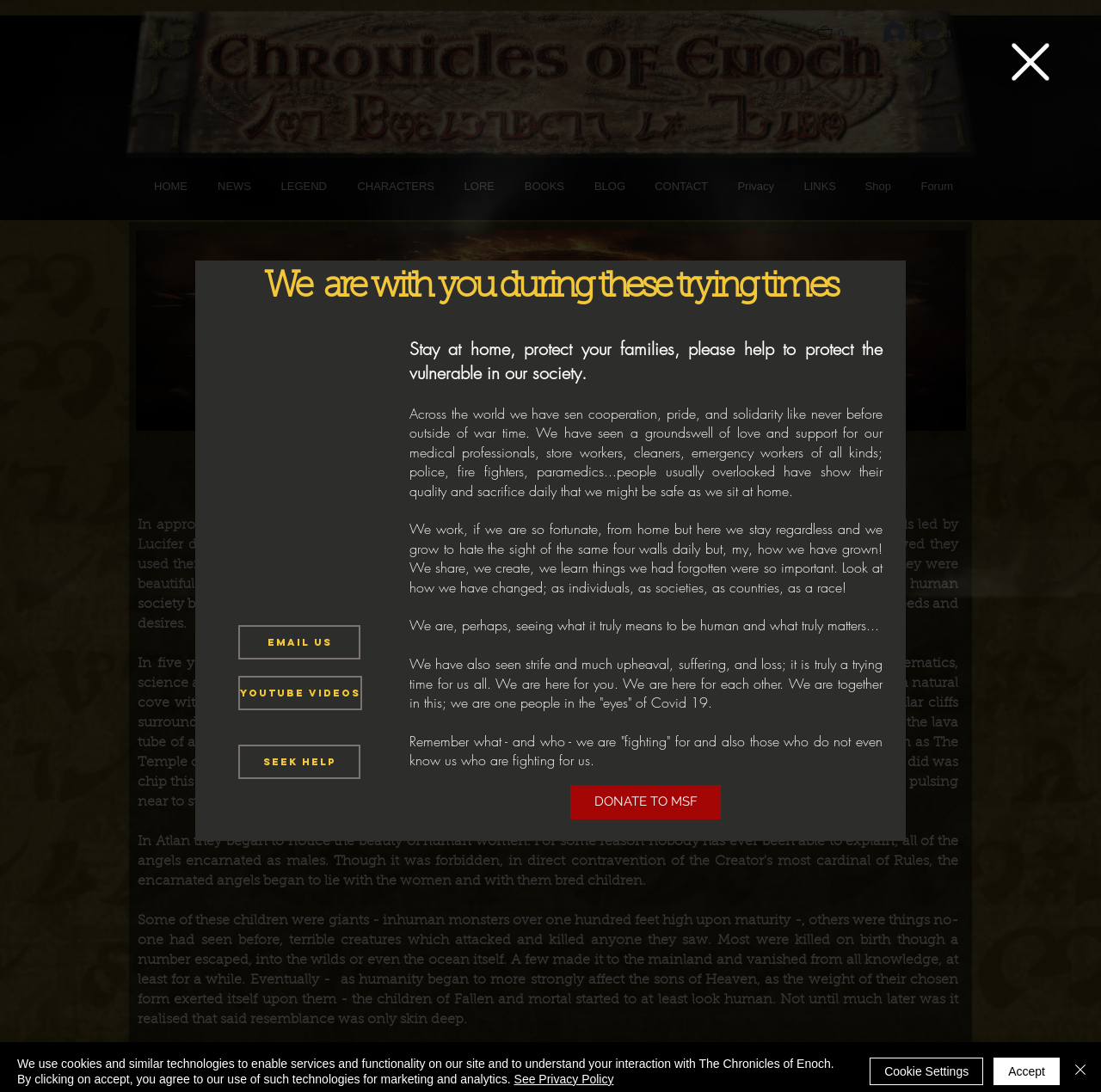Generate a comprehensive description of the webpage content.

This webpage is about the Chronicles of Enoch, a fictional story about Nephilim, which are beings born from fallen angels and humans. At the top of the page, there is a logo image and a cart button with a small image inside. To the right of the logo, there are two buttons: "Log In" and a navigation menu labeled "Site" with several links, including "HOME", "NEWS", "LEGEND", "CHARACTERS", "LORE", "BOOKS", "BLOG", "CONTACT", "Privacy", "Shop", and "Forum".

Below the navigation menu, there is a large image with a caption "Lucifer falls upon his plan" and a heading "Nephilim History". The main content of the page is a long passage of text that describes the history of Nephilim, including their origins, characteristics, and impact on human society. The text is divided into several paragraphs with links to related topics, such as "War in Heaven" and "Forbidden Knowledge of Heaven".

To the right of the main content, there is a section with a heading "We are with you during these trying times" and several links to resources, including "eMAIL uS", "yOUTUBE VIDEOS", and "sEEK hELP". Below this section, there is a message encouraging readers to stay at home, protect their families, and support medical professionals and other essential workers during the COVID-19 pandemic.

At the bottom of the page, there are several buttons, including "Back to site", "DONATE TO MSF", "See Privacy Policy", "Accept", "Cookie Settings", and "Close". There is also a small image of a close button.